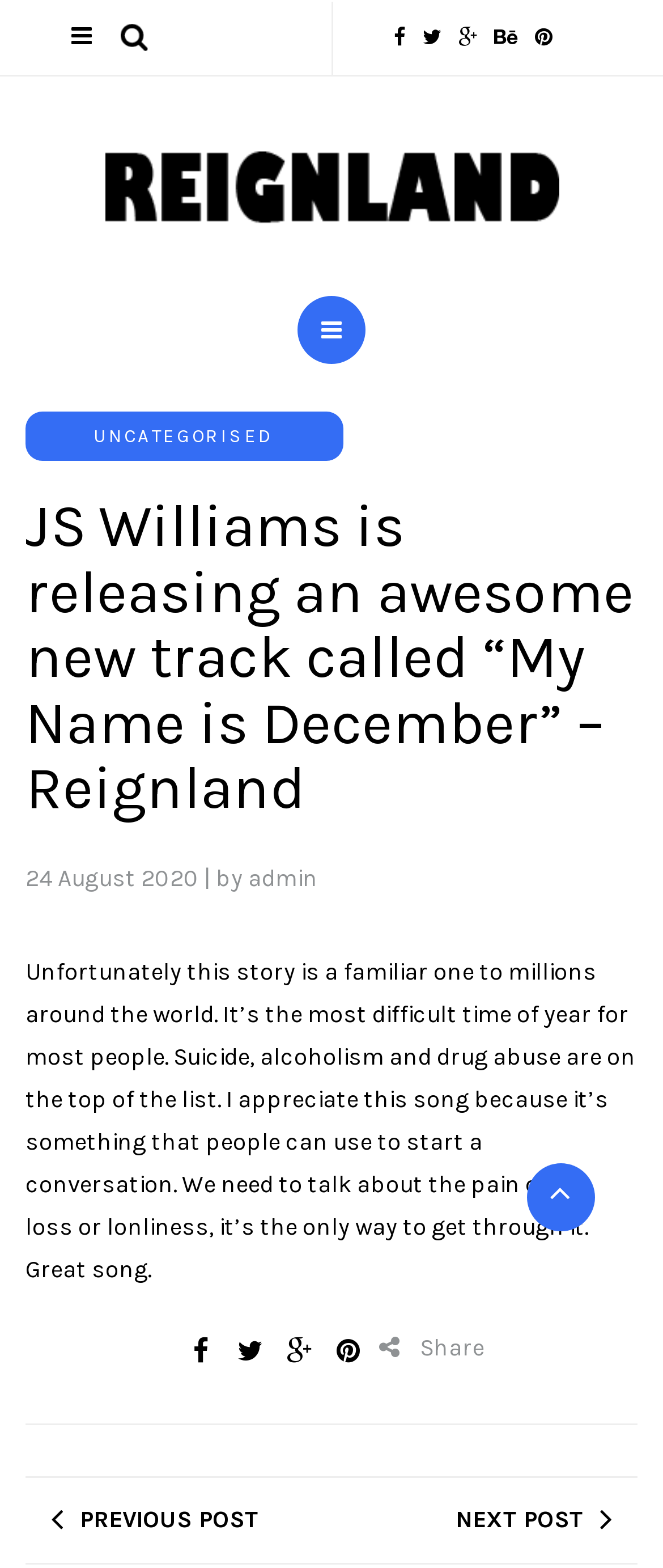Please extract the primary headline from the webpage.

JS Williams is releasing an awesome new track called “My Name is December” – Reignland